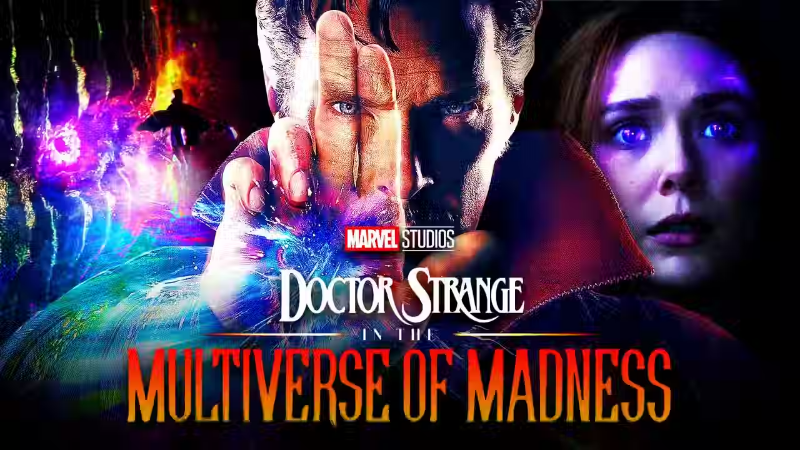Illustrate the image with a detailed and descriptive caption.

The image features a striking promotional poster for "Doctor Strange in the Multiverse of Madness," a Marvel Studios film. At the center is Doctor Strange, portrayed by Benedict Cumberbatch, who is depicted casting a spell with his hand raised, revealing intricate magical symbols and a mystical energy effect. His intense expression conveys determination and focus. Beside him is Wanda Maximoff, portrayed by Elizabeth Olsen, whose concerned gaze complements the dramatic atmosphere. The background is a vibrant display of swirling colors and abstract patterns, reflecting the film's exploration of alternate realities. Prominently displayed at the bottom is the film's title in bold lettering, with the classic Marvel logo above it, emphasizing the film's connection to the Marvel Cinematic Universe.